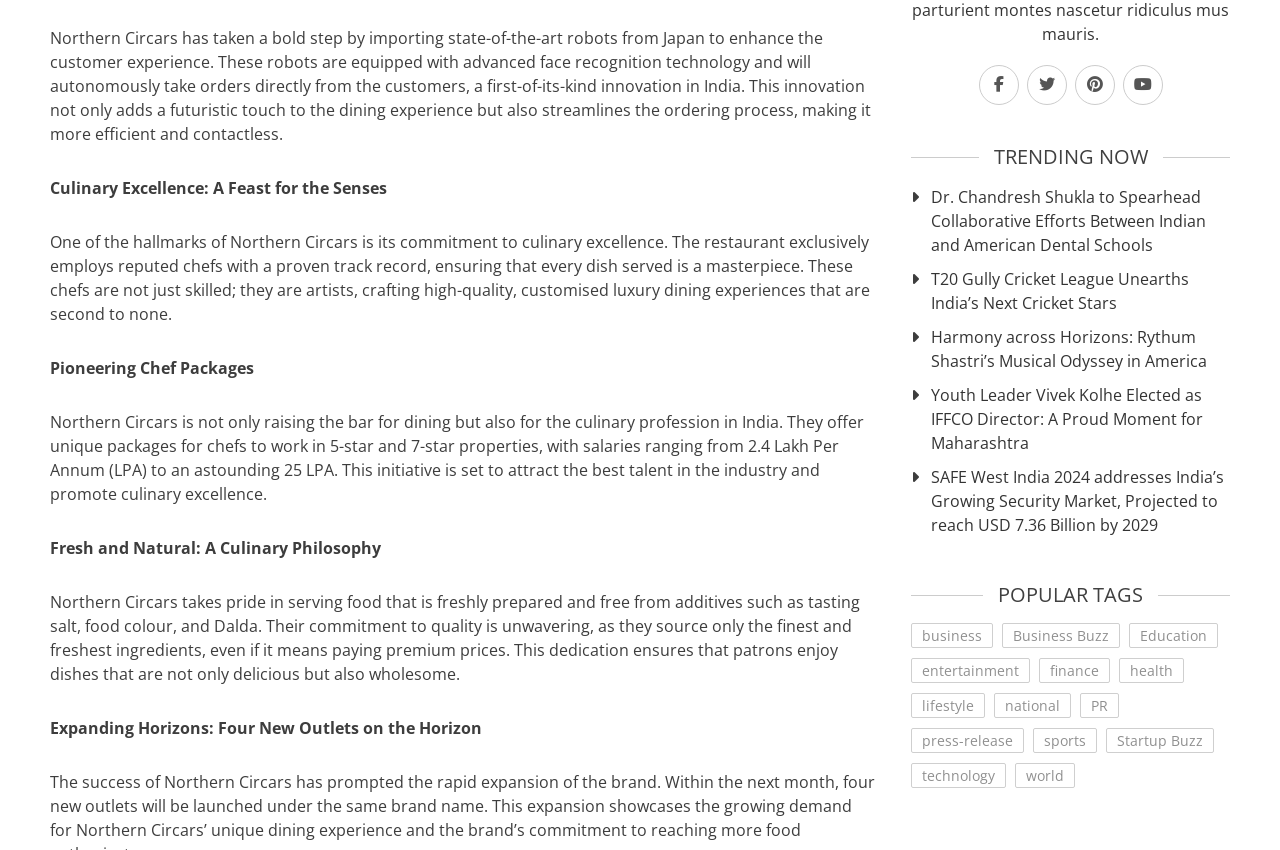What is the salary range for chefs at Northern Circars?
Based on the visual information, provide a detailed and comprehensive answer.

The webpage mentions that Northern Circars offers unique packages for chefs to work in 5-star and 7-star properties, with salaries ranging from 2.4 Lakh Per Annum (LPA) to an astounding 25 LPA, attracting the best talent in the industry.